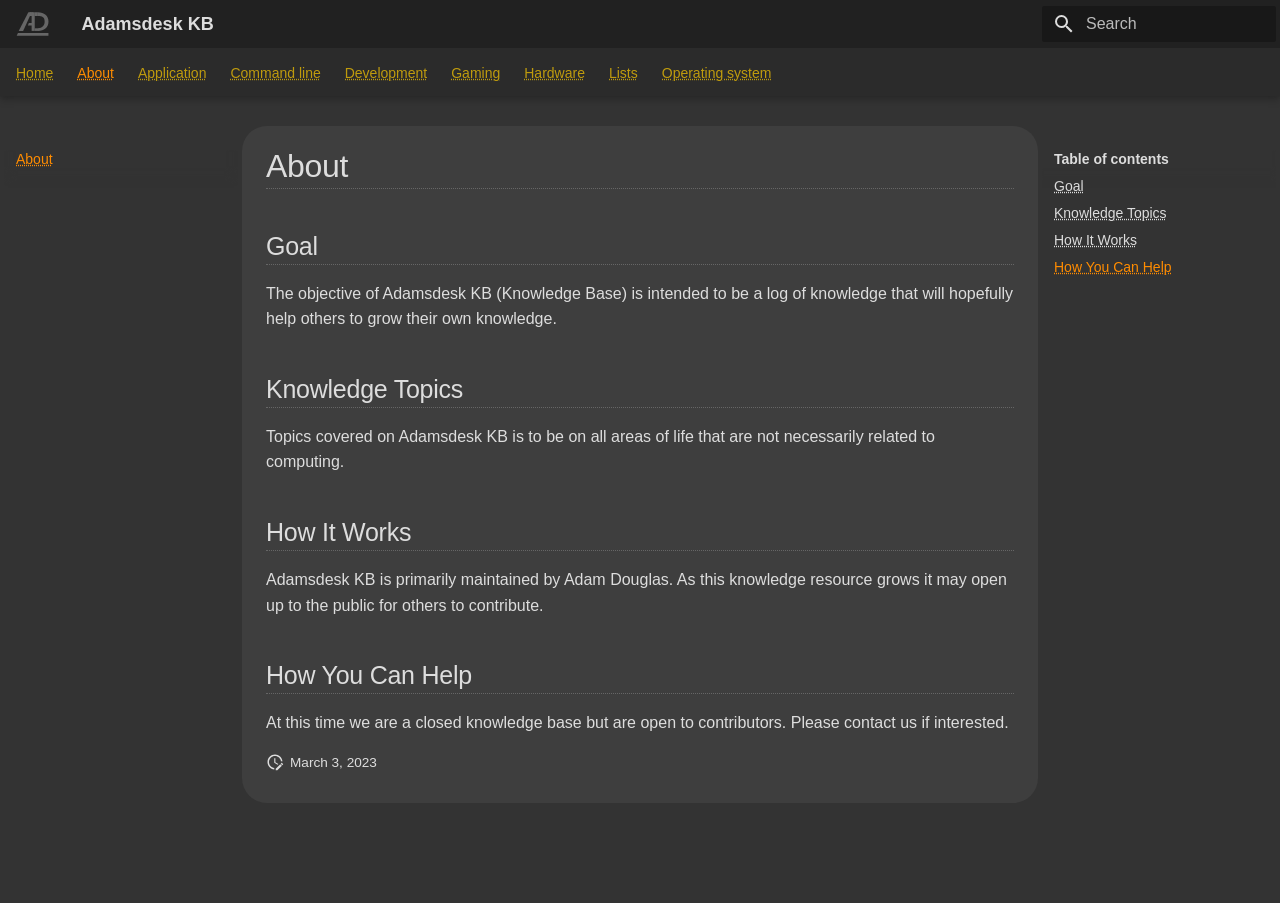Locate the bounding box coordinates of the area to click to fulfill this instruction: "Search for something". The bounding box should be presented as four float numbers between 0 and 1, in the order [left, top, right, bottom].

[0.814, 0.007, 0.997, 0.047]